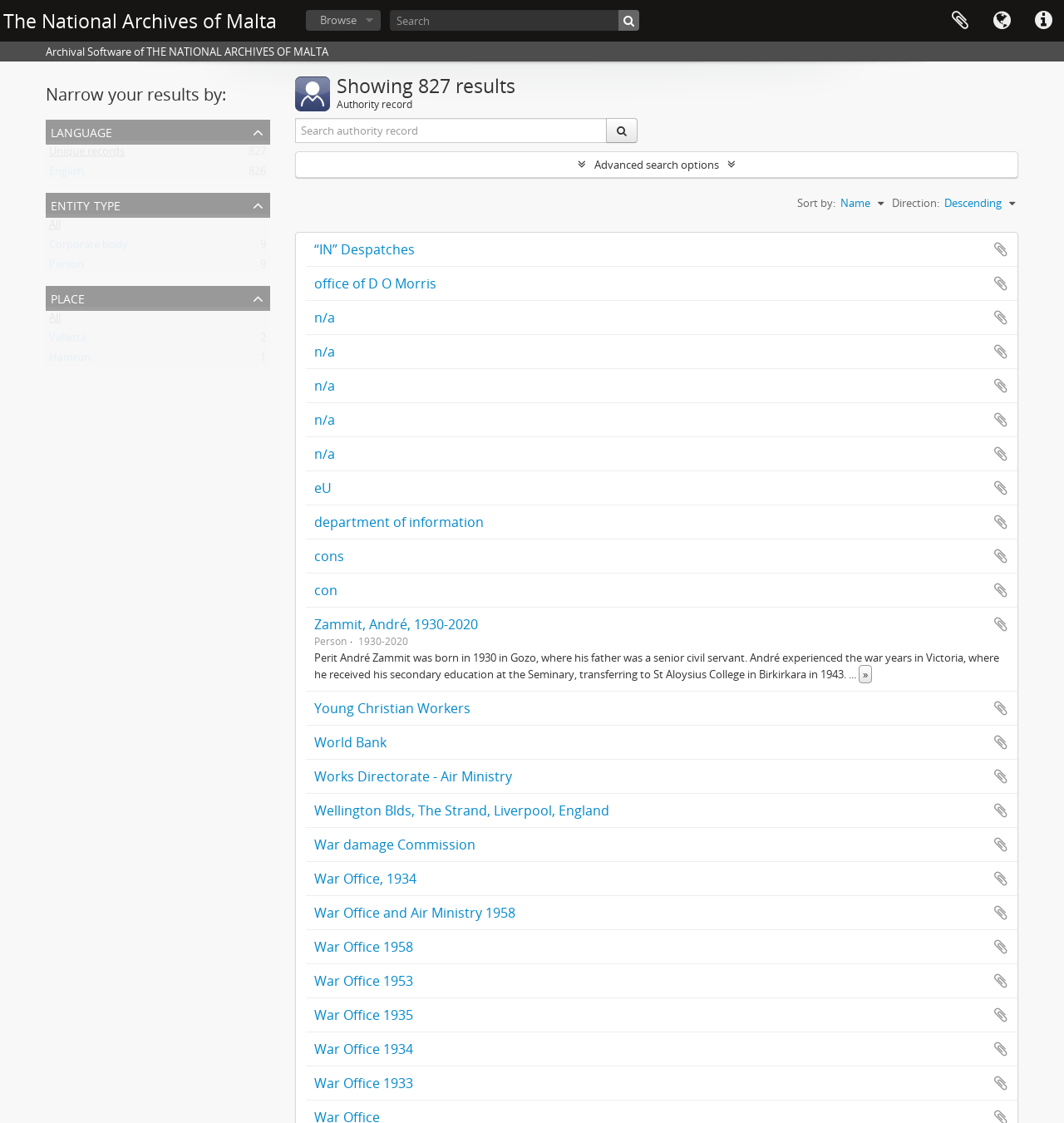What is the text of the webpage's headline?

The National Archives of Malta